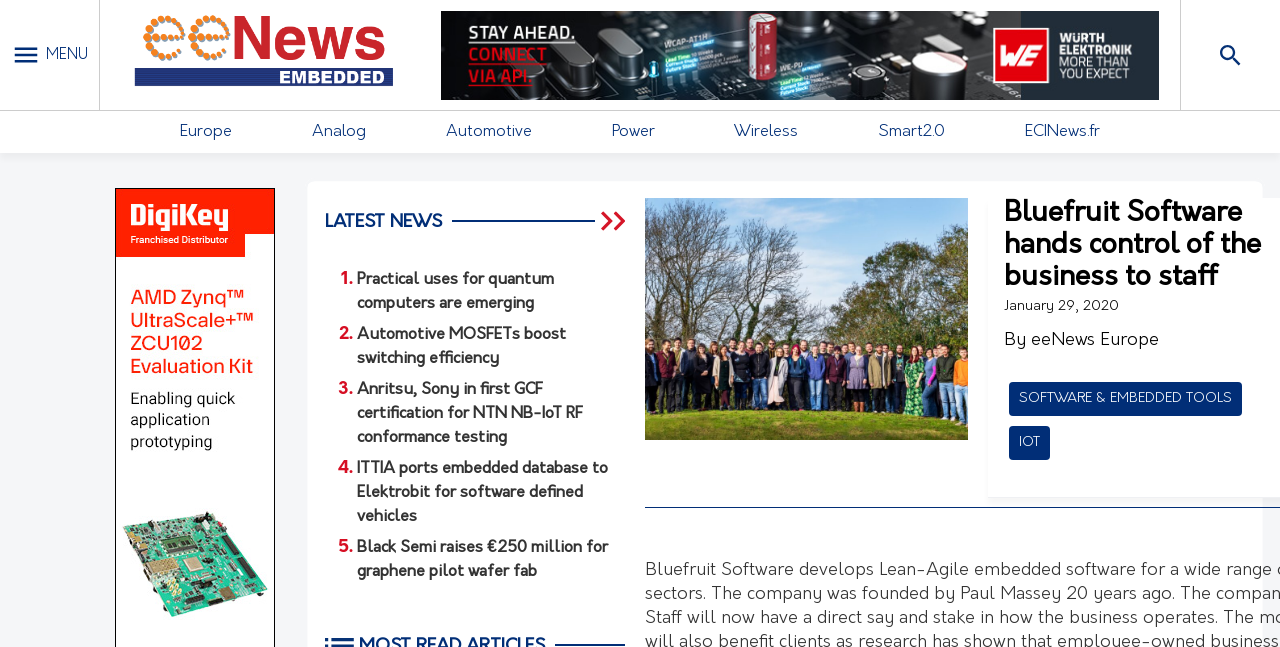Can you specify the bounding box coordinates for the region that should be clicked to fulfill this instruction: "View the article about practical uses for quantum computers".

[0.279, 0.415, 0.488, 0.489]